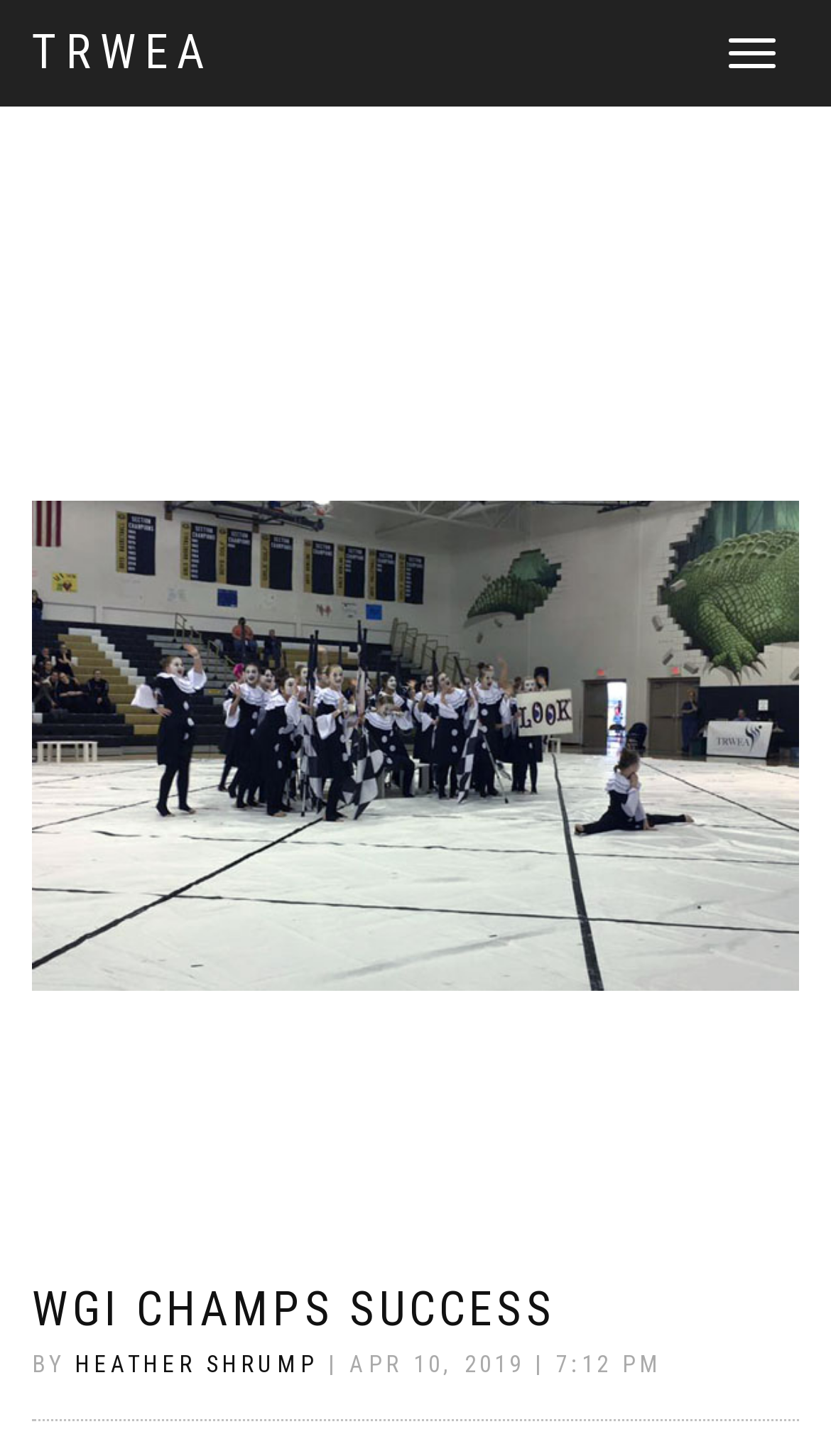What is the navigation button text?
Based on the image, give a concise answer in the form of a single word or short phrase.

Toggle navigation